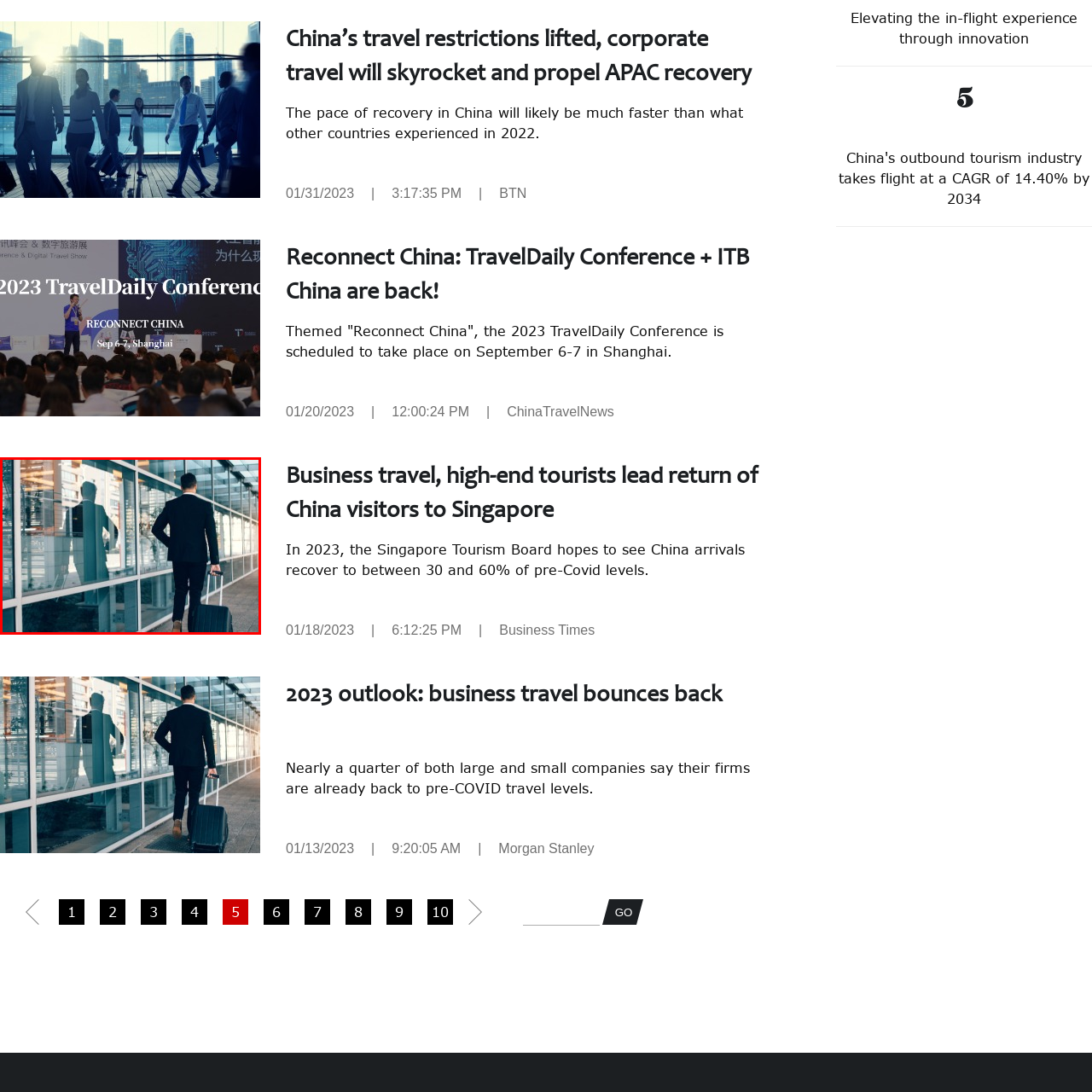Please analyze the elements within the red highlighted area in the image and provide a comprehensive answer to the following question: What is the individual pulling behind them?

The individual is pulling a wheeled suitcase behind them, which is a common item associated with travel, and in this context, business travel.